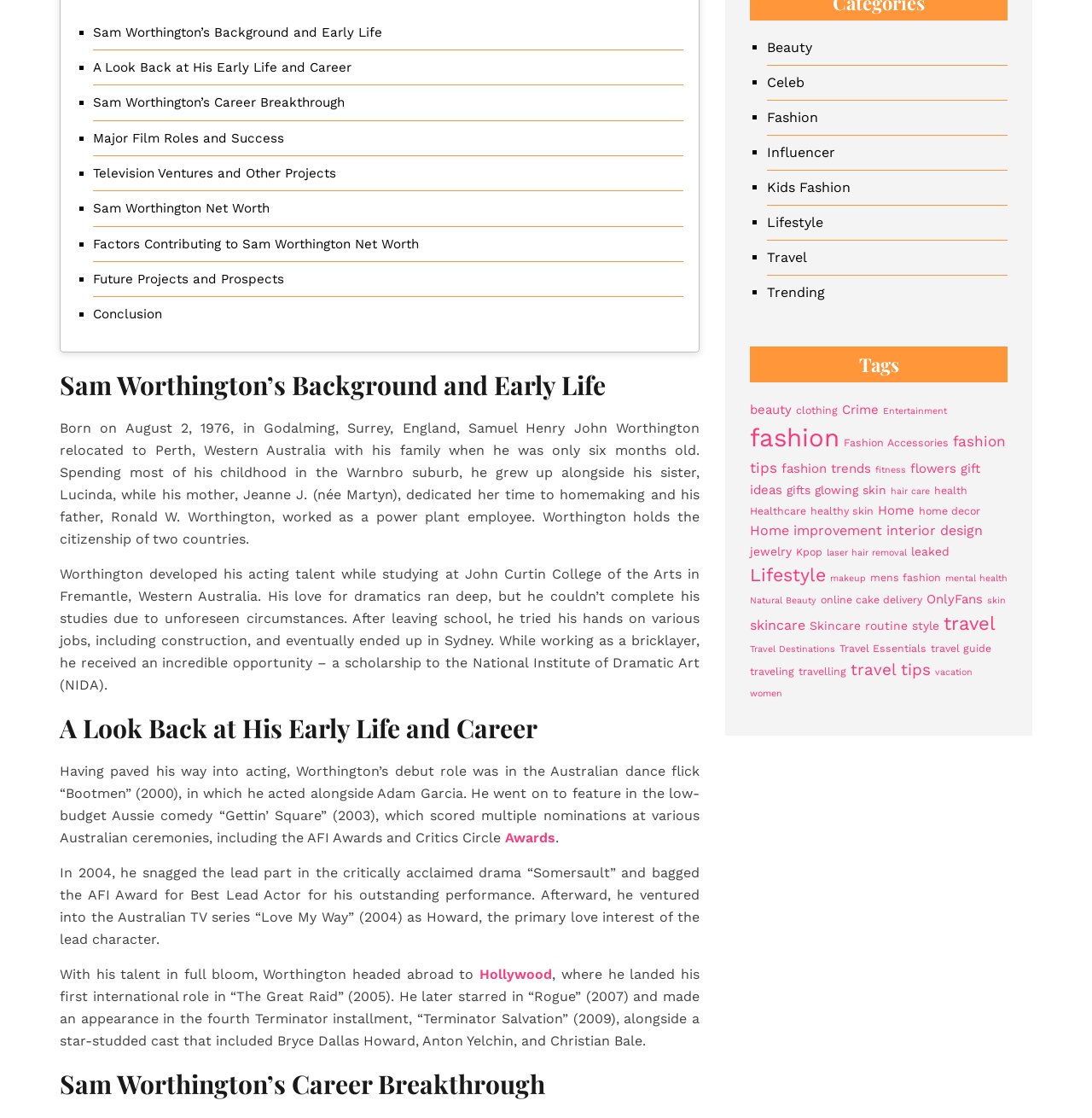What was Sam Worthington's first international role?
Provide a fully detailed and comprehensive answer to the question.

The answer can be found in the section 'Sam Worthington’s Career Breakthrough', which mentions that he landed his first international role in 'The Great Raid' (2005).